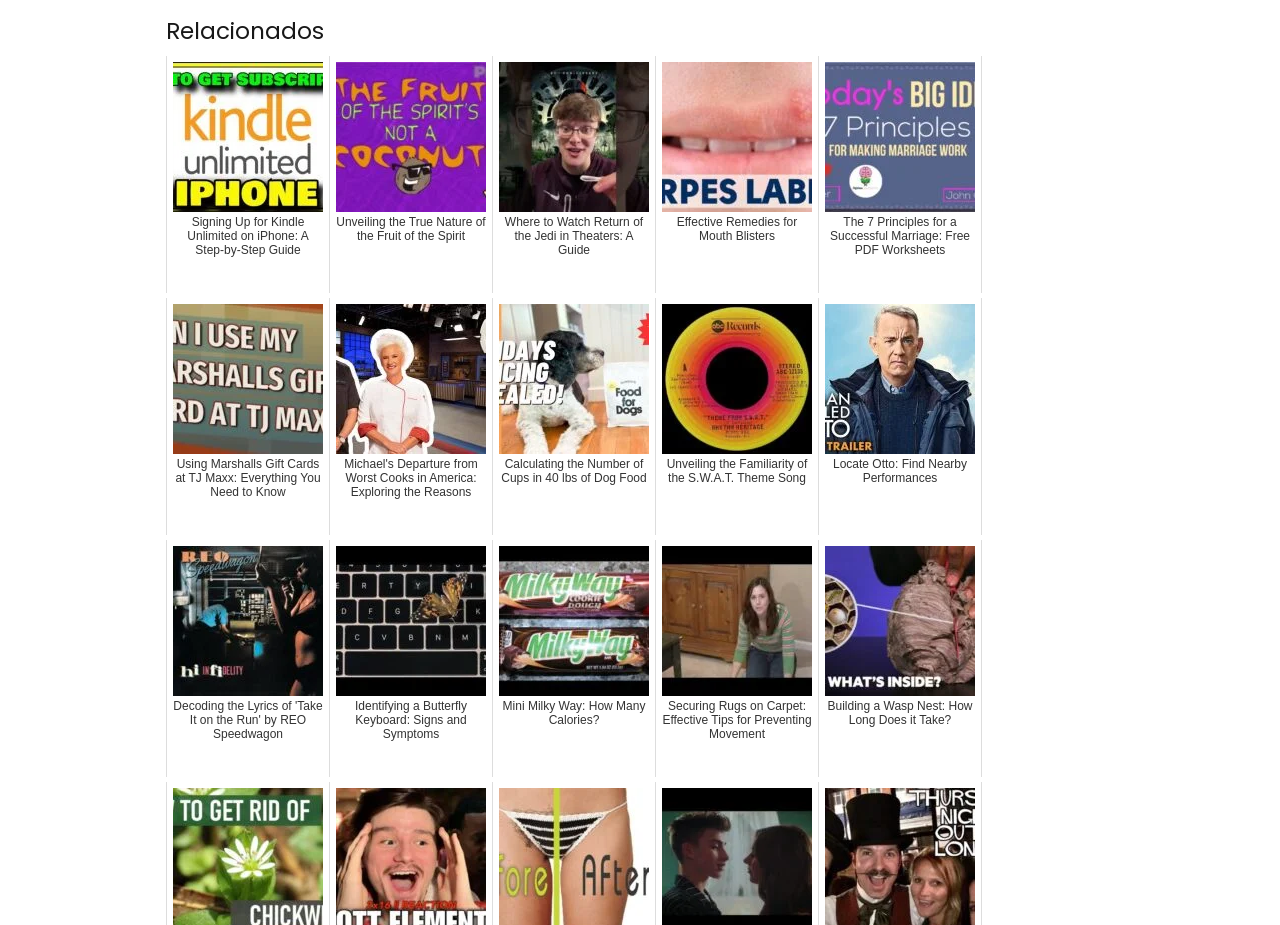Provide the bounding box coordinates for the UI element that is described as: "Locate Otto: Find Nearby Performances".

[0.639, 0.323, 0.767, 0.579]